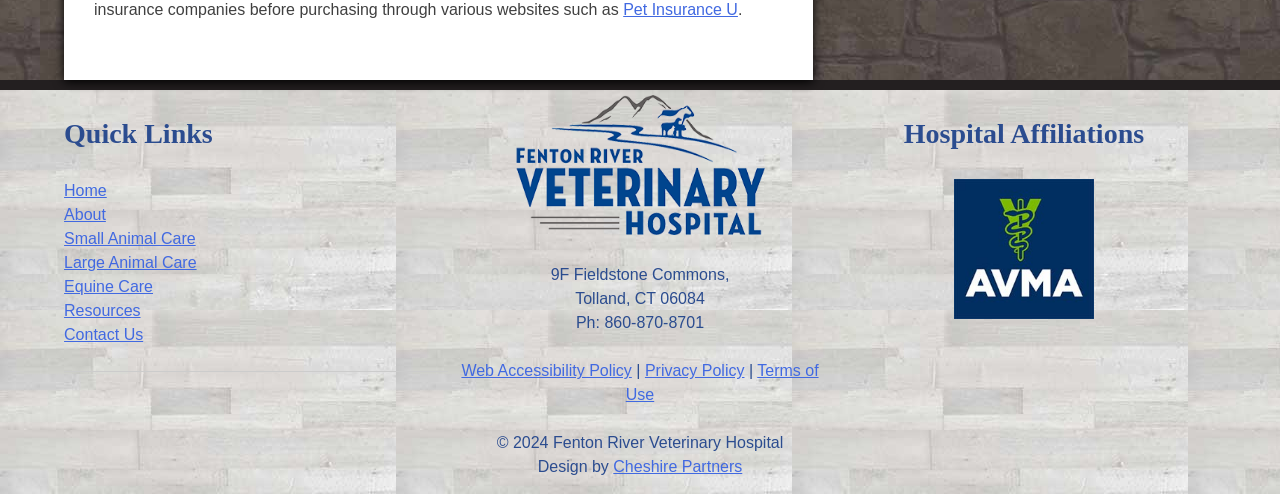Please provide the bounding box coordinates for the element that needs to be clicked to perform the following instruction: "Type in the search box". The coordinates should be given as four float numbers between 0 and 1, i.e., [left, top, right, bottom].

None